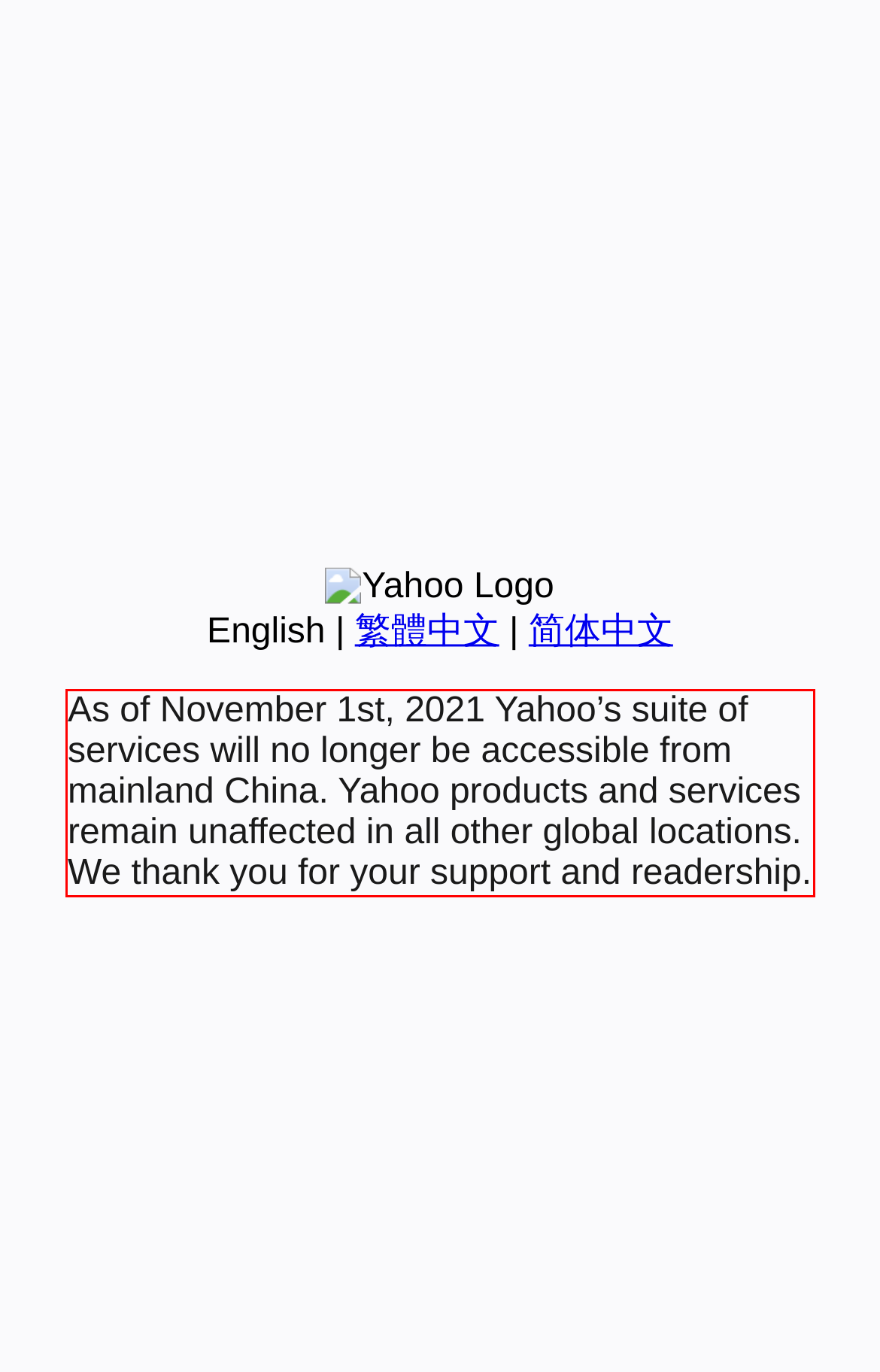You have a screenshot with a red rectangle around a UI element. Recognize and extract the text within this red bounding box using OCR.

As of November 1st, 2021 Yahoo’s suite of services will no longer be accessible from mainland China. Yahoo products and services remain unaffected in all other global locations. We thank you for your support and readership.